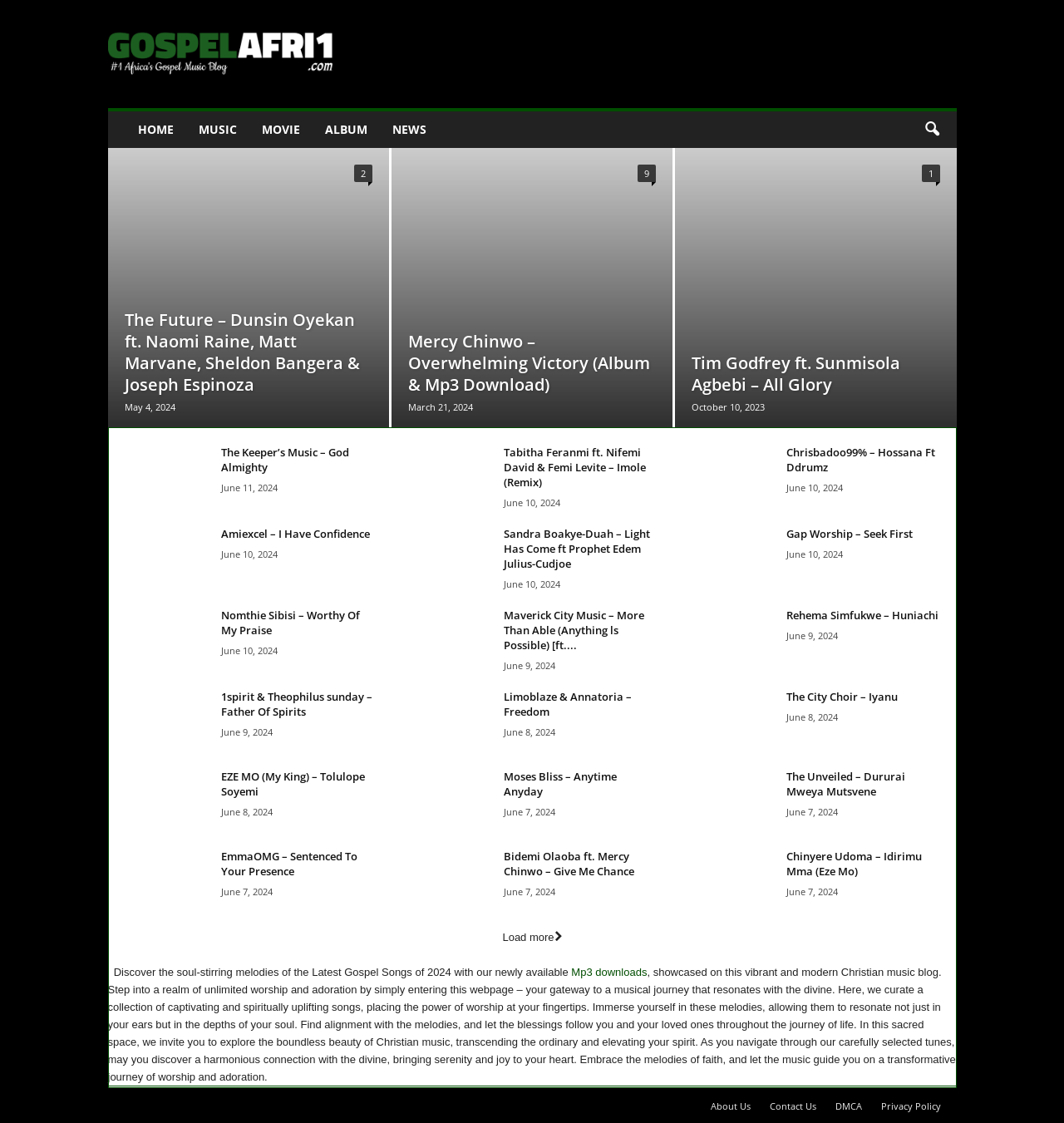Identify the bounding box coordinates for the region to click in order to carry out this instruction: "Search for a song". Provide the coordinates using four float numbers between 0 and 1, formatted as [left, top, right, bottom].

[0.858, 0.099, 0.893, 0.132]